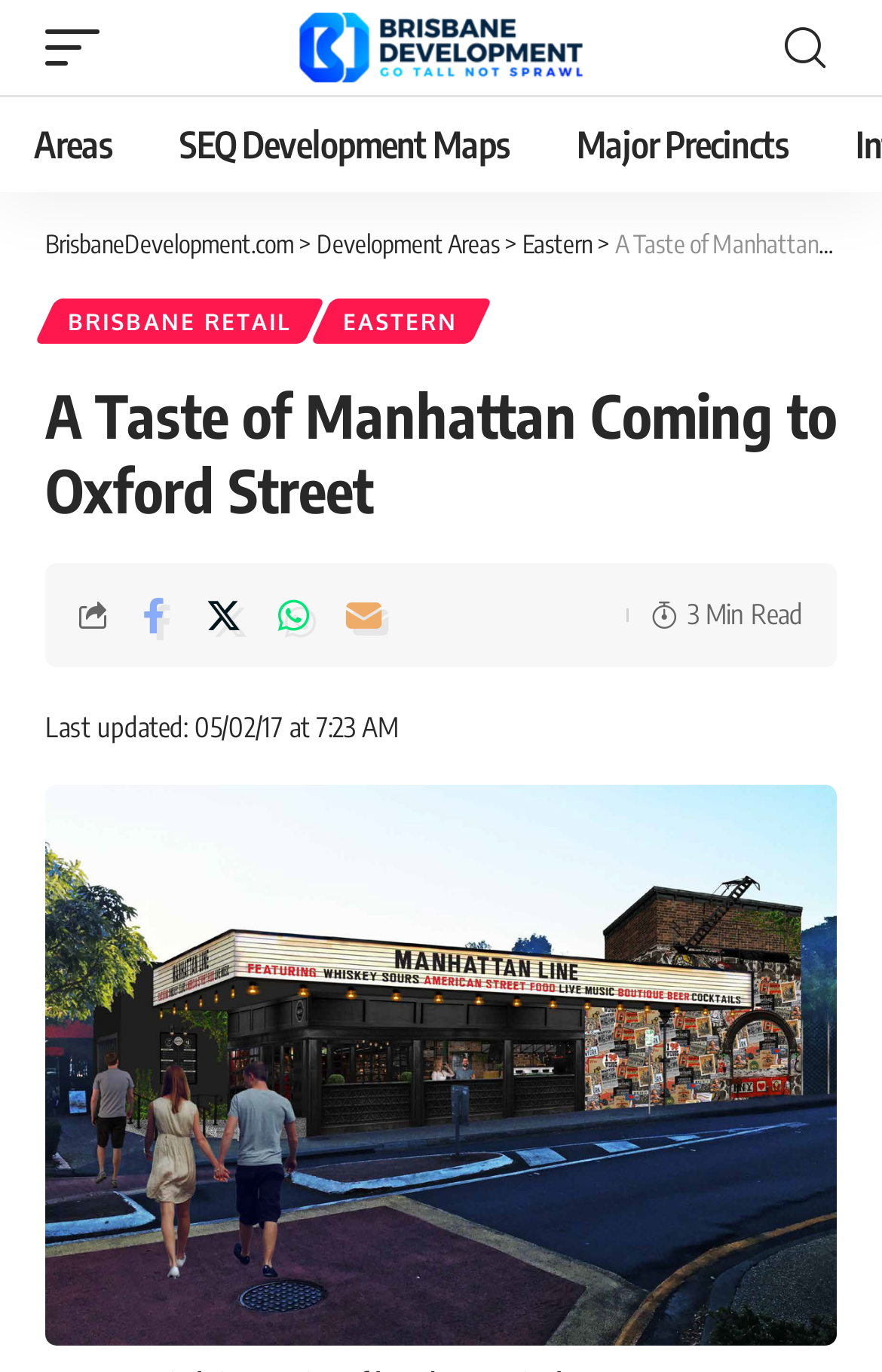Specify the bounding box coordinates of the area to click in order to follow the given instruction: "Read the article about Brisbane Retail."

[0.051, 0.217, 0.355, 0.25]